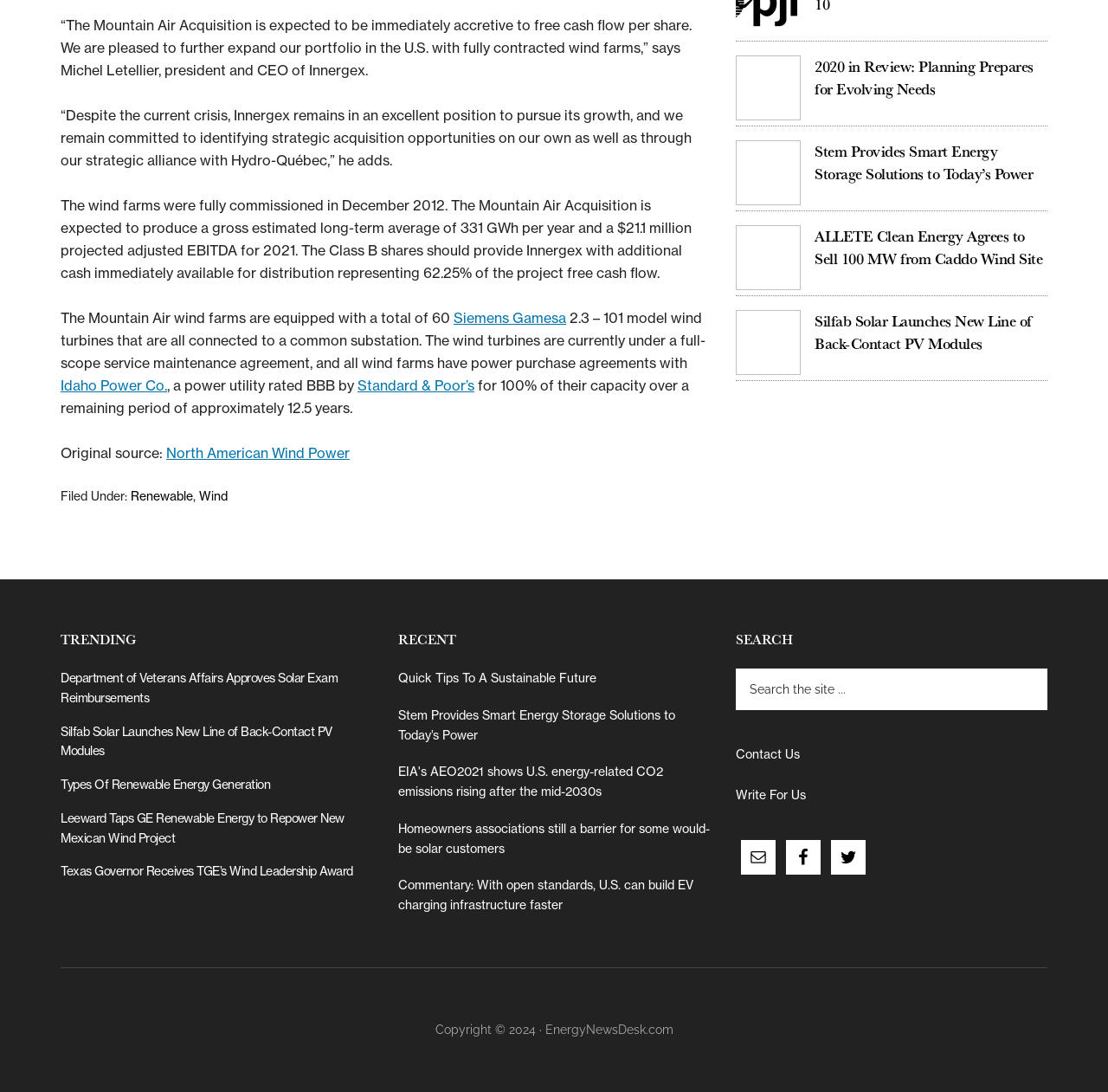Using the provided description: "North American Wind Power", find the bounding box coordinates of the corresponding UI element. The output should be four float numbers between 0 and 1, in the format [left, top, right, bottom].

[0.15, 0.407, 0.316, 0.423]